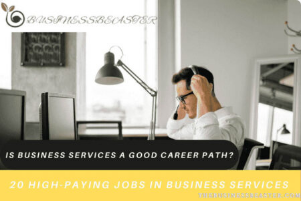What is highlighted beneath the bold question?
Based on the visual content, answer with a single word or a brief phrase.

a guide or article